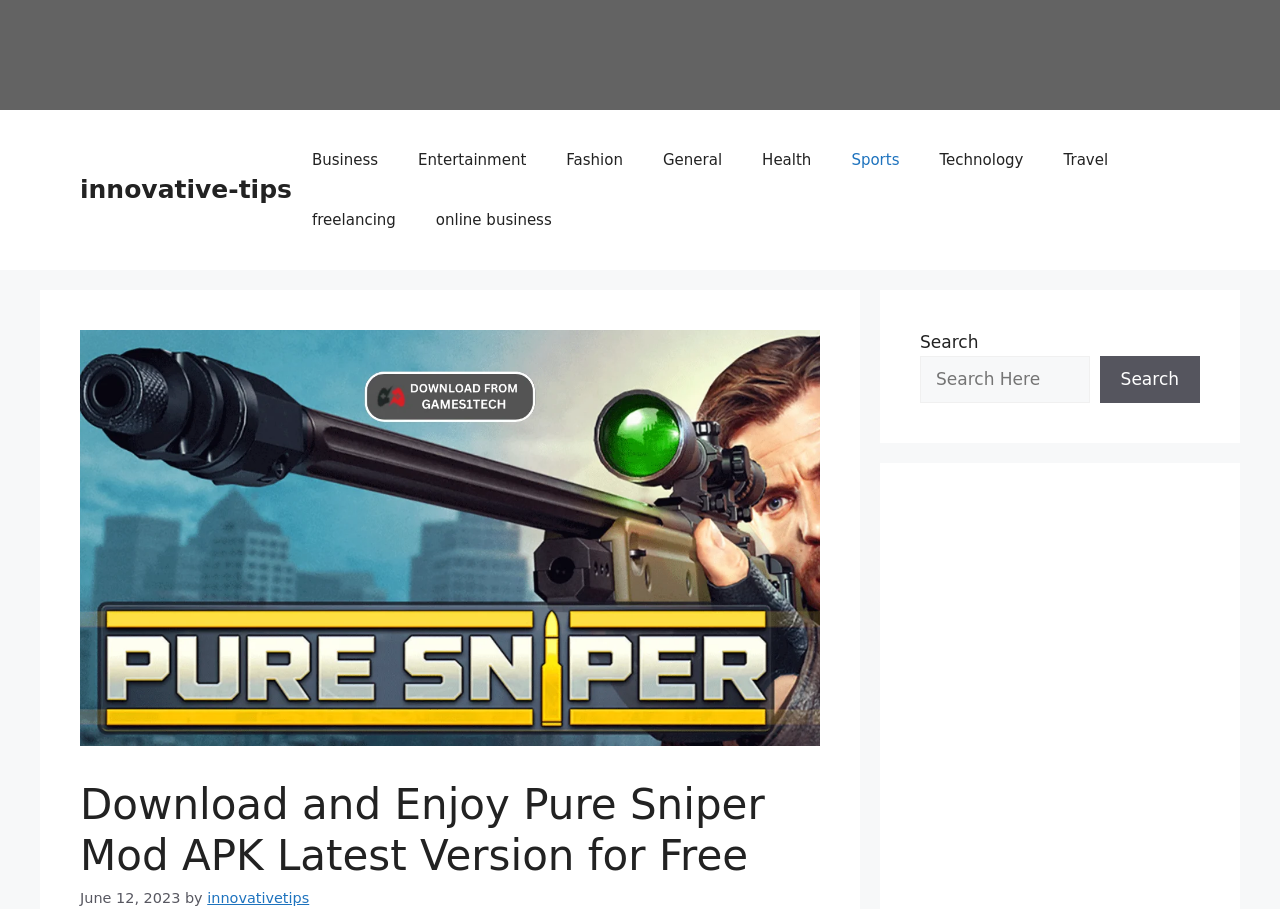Extract the bounding box of the UI element described as: "parent_node: Search name="s" placeholder="Search Here"".

[0.719, 0.391, 0.851, 0.443]